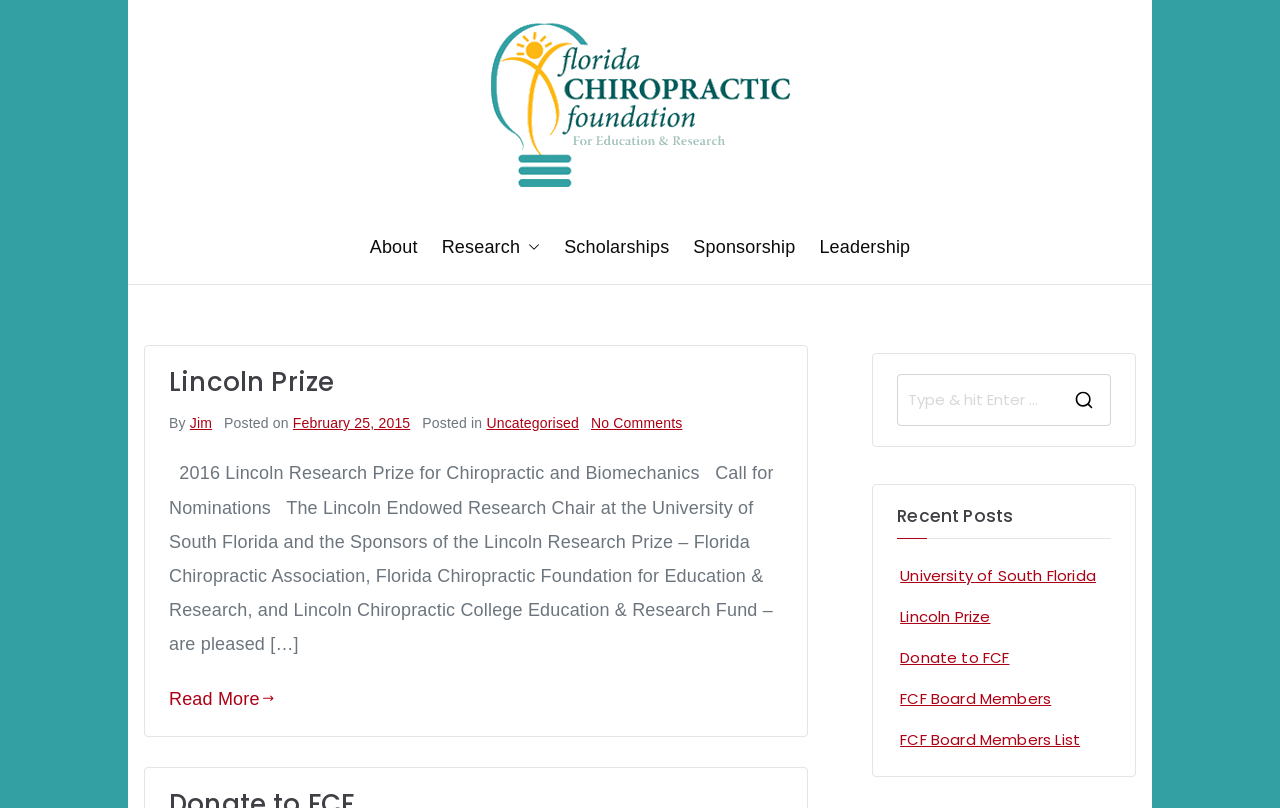Detail the webpage's structure and highlights in your description.

The webpage appears to be a blog or news article page, with a focus on chiropractic and biomechanics research. At the top, there is a logo or image with the text "fcfchiro" and a link to the same. Below this, there is a navigation menu with links to "About", "Research", "Scholarships", "Sponsorship", and "Leadership".

The main content of the page is an article titled "Lincoln Prize" with a heading and a brief introduction. The article is written by "Jim" and posted on February 25, 2015. The content of the article is about the 2016 Lincoln Research Prize for Chiropractic and Biomechanics, with a call for nominations. There is a "Read More" link at the bottom of the article summary.

To the right of the article, there is a search bar with a magnifying glass icon and a placeholder text "Search for:". Below the search bar, there is a heading "Recent Posts" with links to several recent articles, including "University of South Florida", "Lincoln Prize", "Donate to FCF", "FCF Board Members", and "FCF Board Members List".

There are several images on the page, including the logo or image at the top, an icon next to the "Research" link, and an icon next to the "Read More" link. The overall layout is organized, with clear headings and concise text.